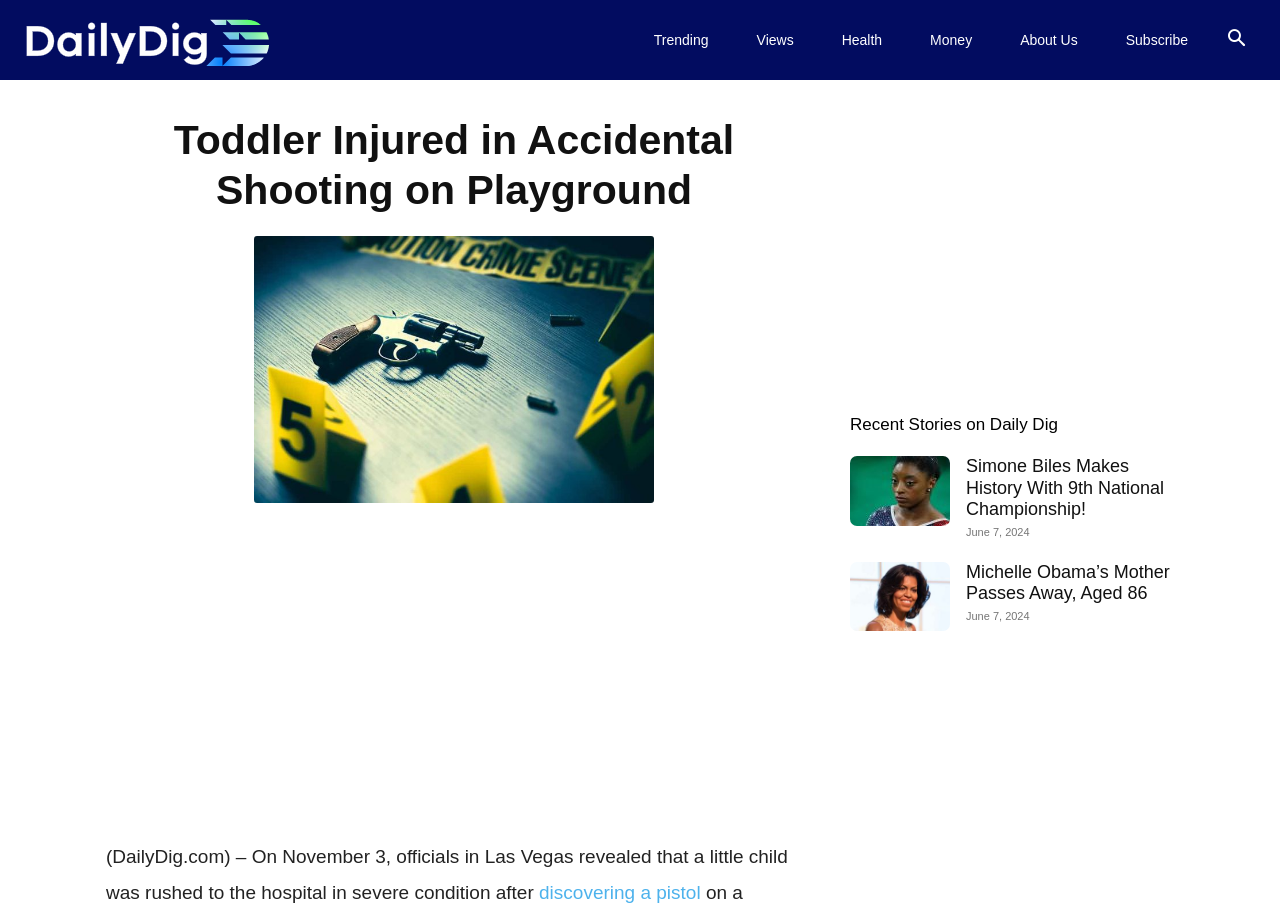Determine the bounding box coordinates of the region I should click to achieve the following instruction: "Search for something". Ensure the bounding box coordinates are four float numbers between 0 and 1, i.e., [left, top, right, bottom].

[0.947, 0.036, 0.984, 0.054]